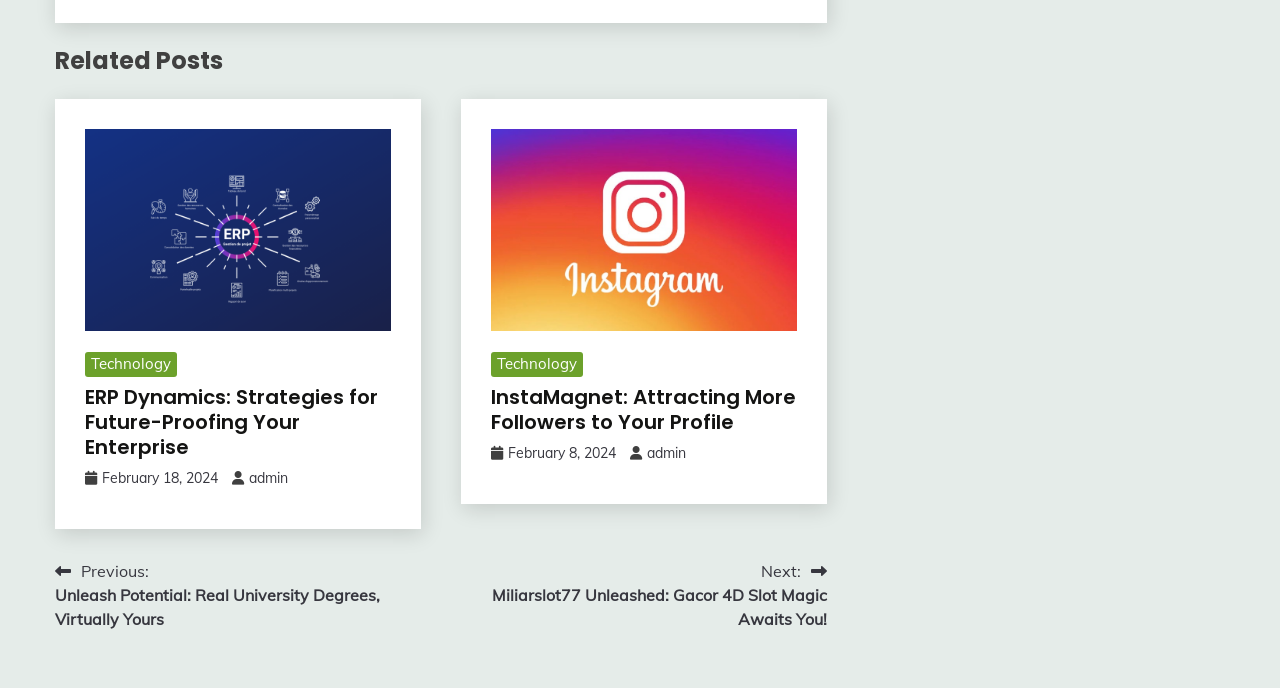Identify the bounding box coordinates of the area that should be clicked in order to complete the given instruction: "Go to next post". The bounding box coordinates should be four float numbers between 0 and 1, i.e., [left, top, right, bottom].

[0.344, 0.812, 0.646, 0.917]